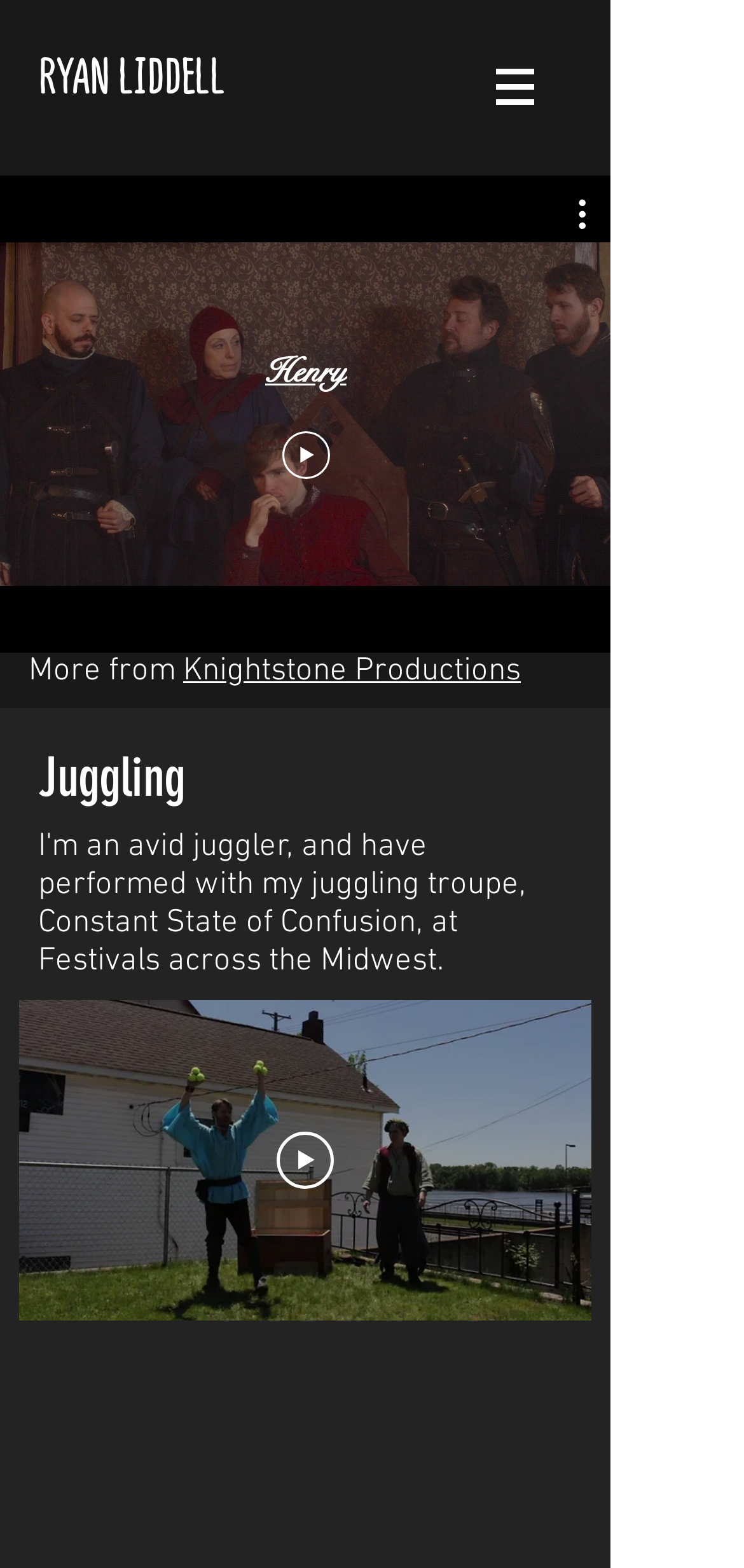Identify the bounding box for the UI element that is described as follows: "title="Quantum Credit"".

None